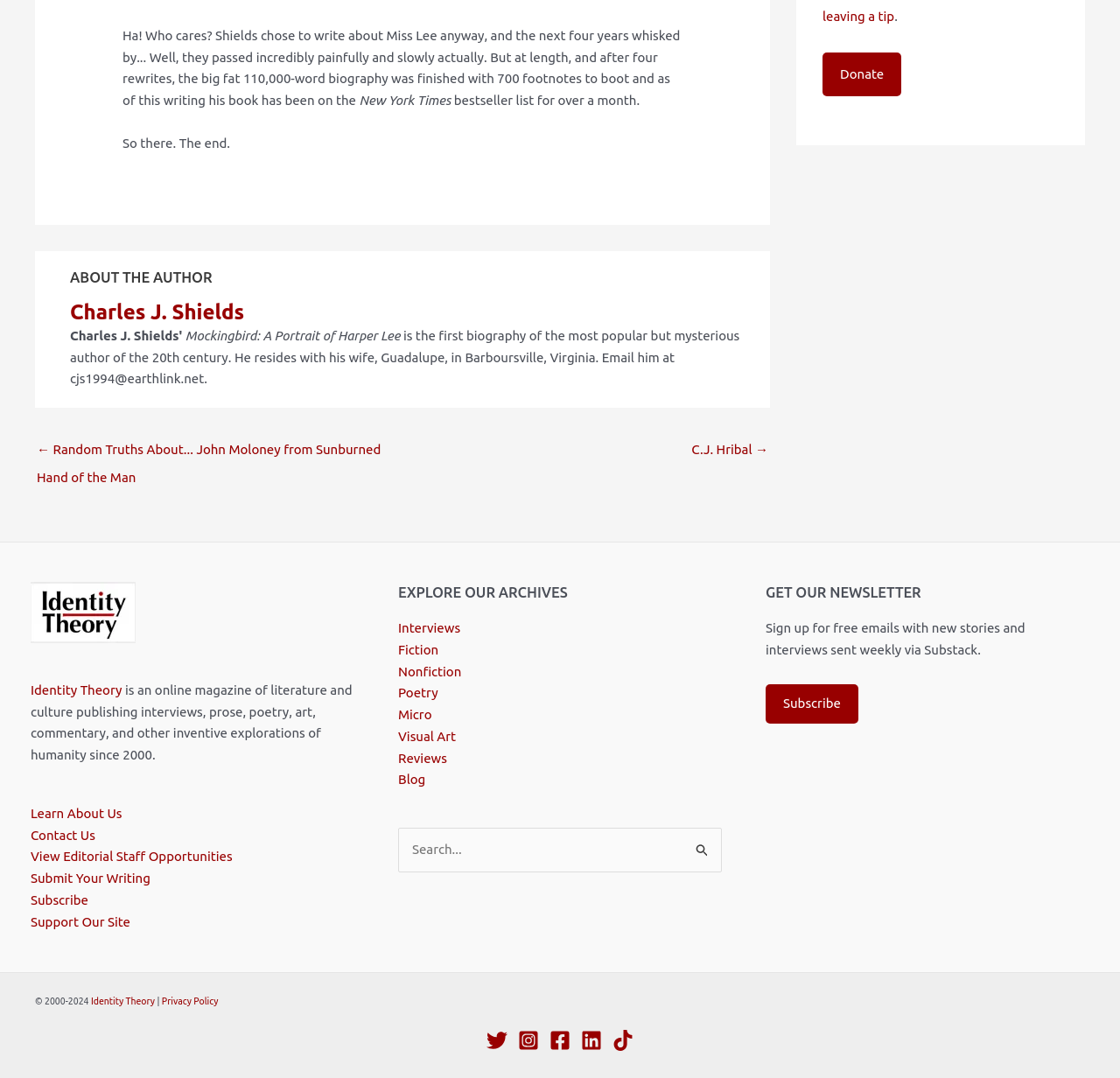Determine the coordinates of the bounding box that should be clicked to complete the instruction: "Search for something". The coordinates should be represented by four float numbers between 0 and 1: [left, top, right, bottom].

[0.355, 0.768, 0.645, 0.809]